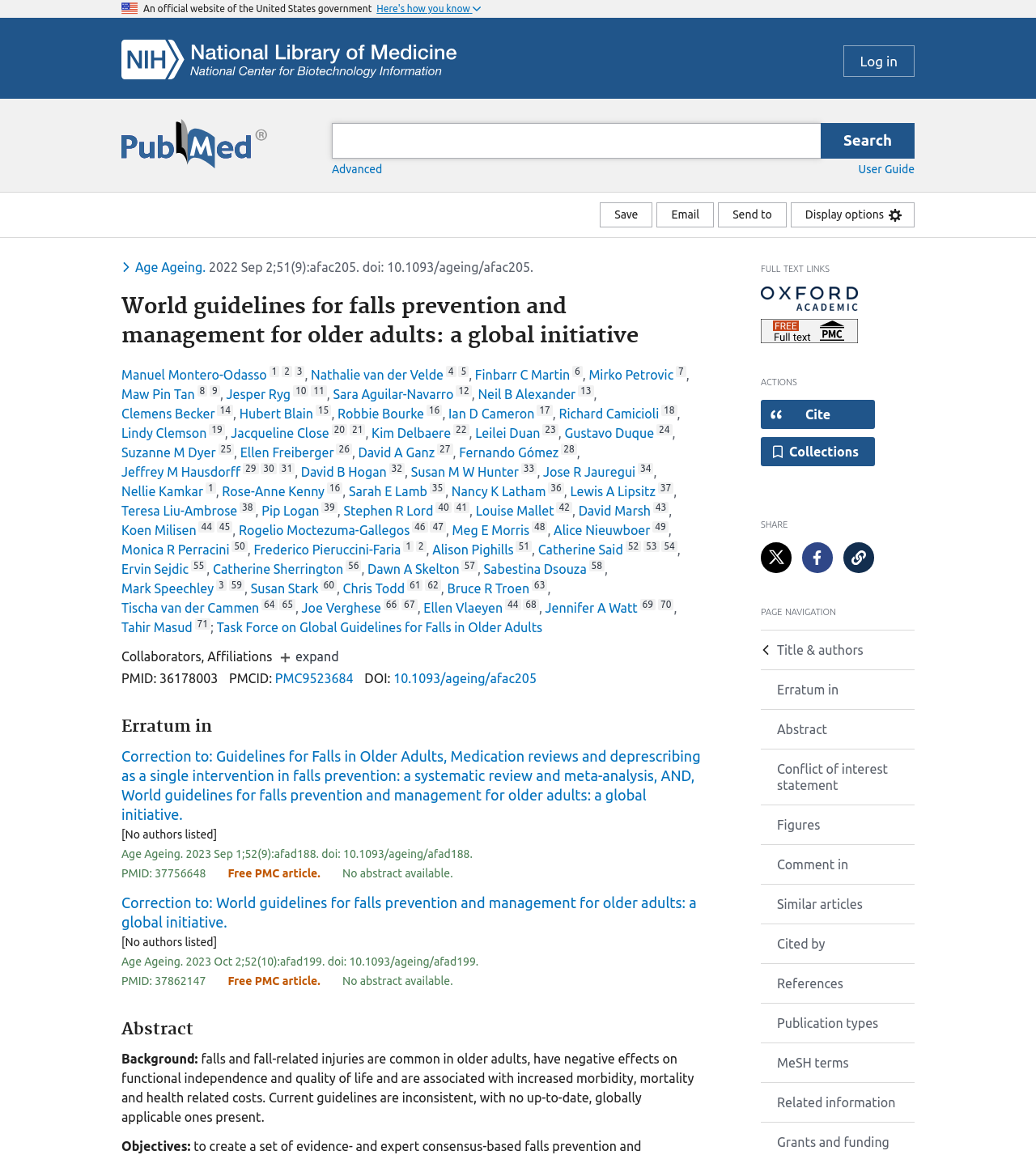Locate the heading on the webpage and return its text.

World guidelines for falls prevention and management for older adults: a global initiative